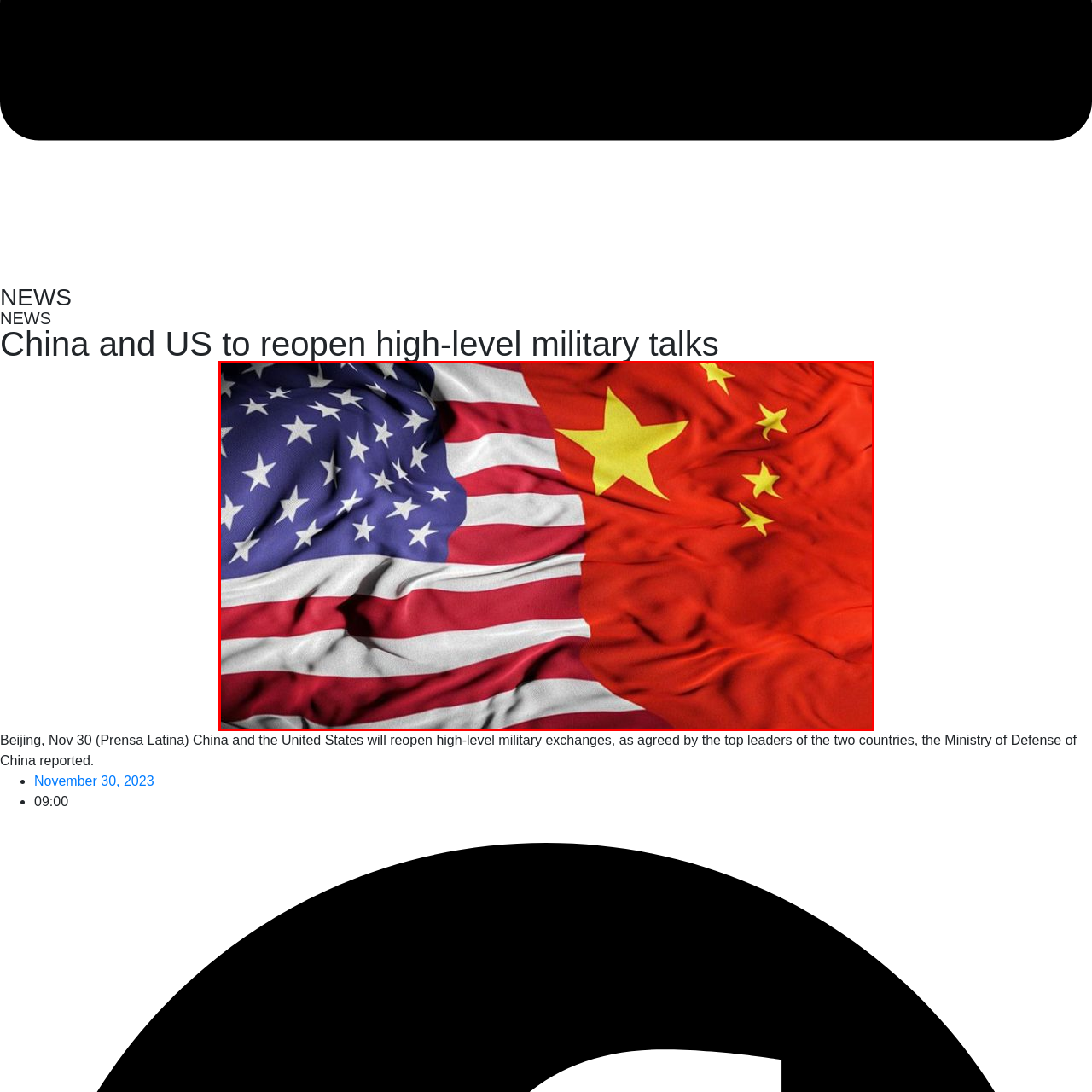Observe the image confined by the red frame and answer the question with a single word or phrase:
How many stars are on the Chinese flag?

Five